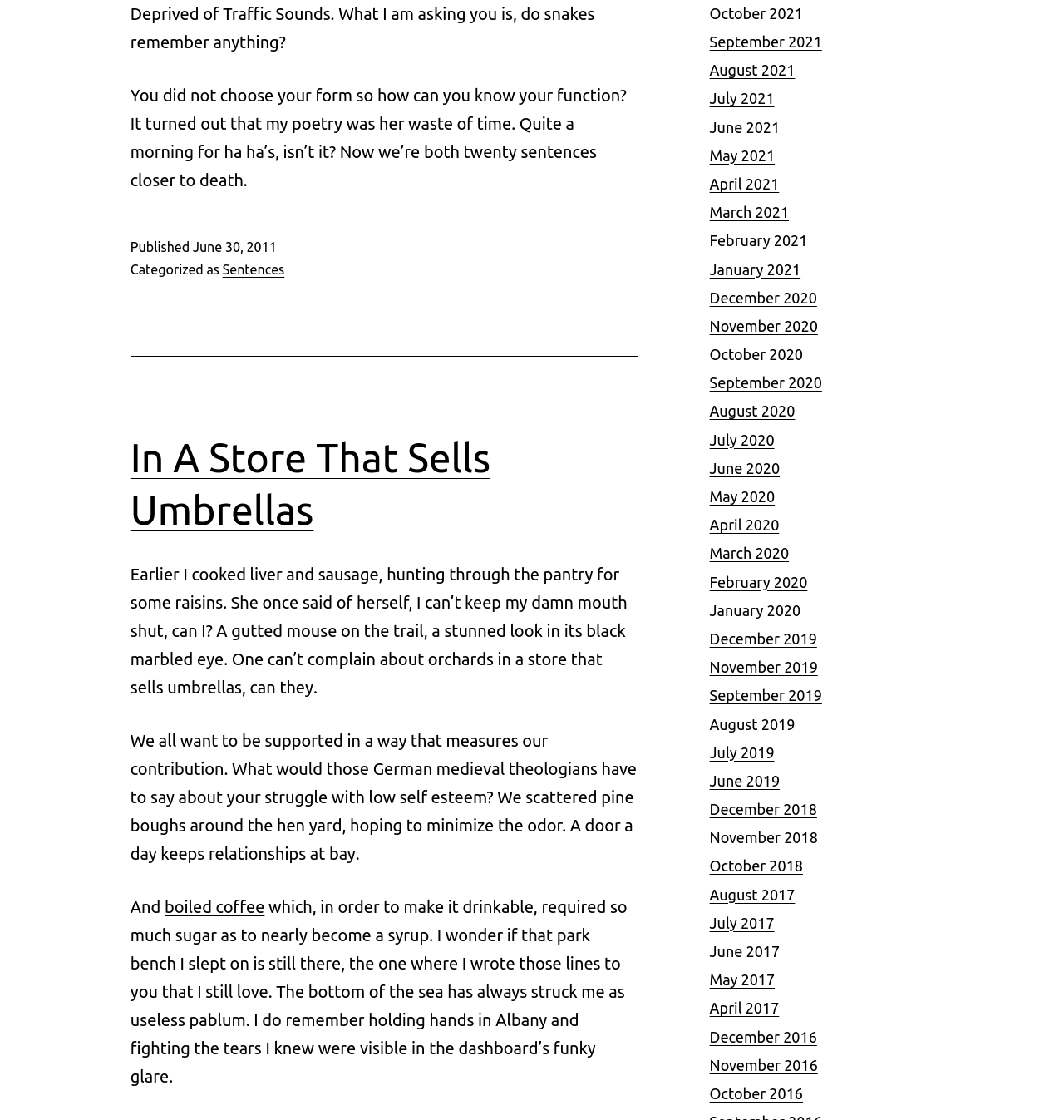Please provide a brief answer to the question using only one word or phrase: 
What is the unusual way of making coffee mentioned in the poem?

boiled coffee